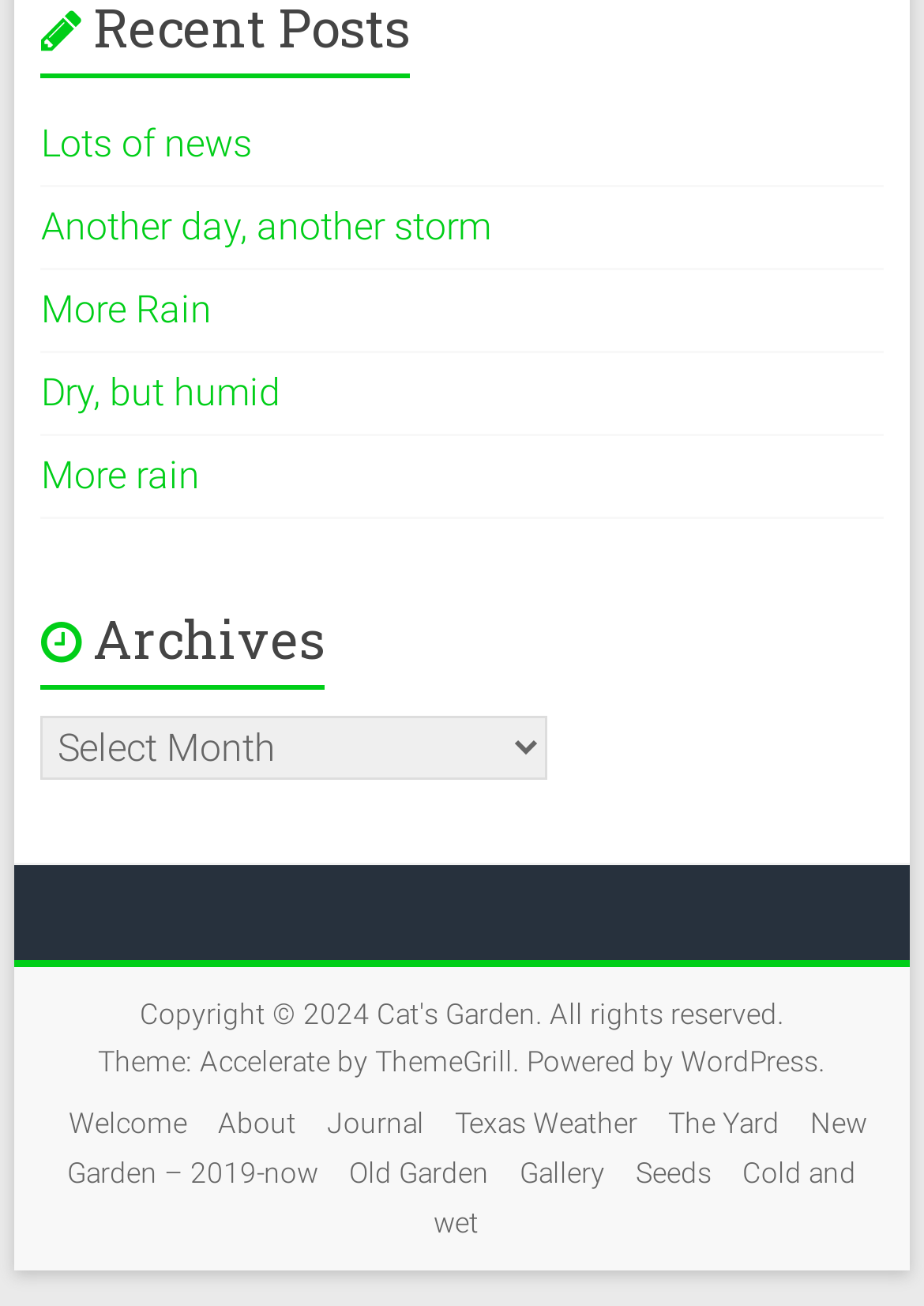Determine the bounding box coordinates of the element's region needed to click to follow the instruction: "Go to 'Texas Weather'". Provide these coordinates as four float numbers between 0 and 1, formatted as [left, top, right, bottom].

[0.479, 0.839, 0.703, 0.873]